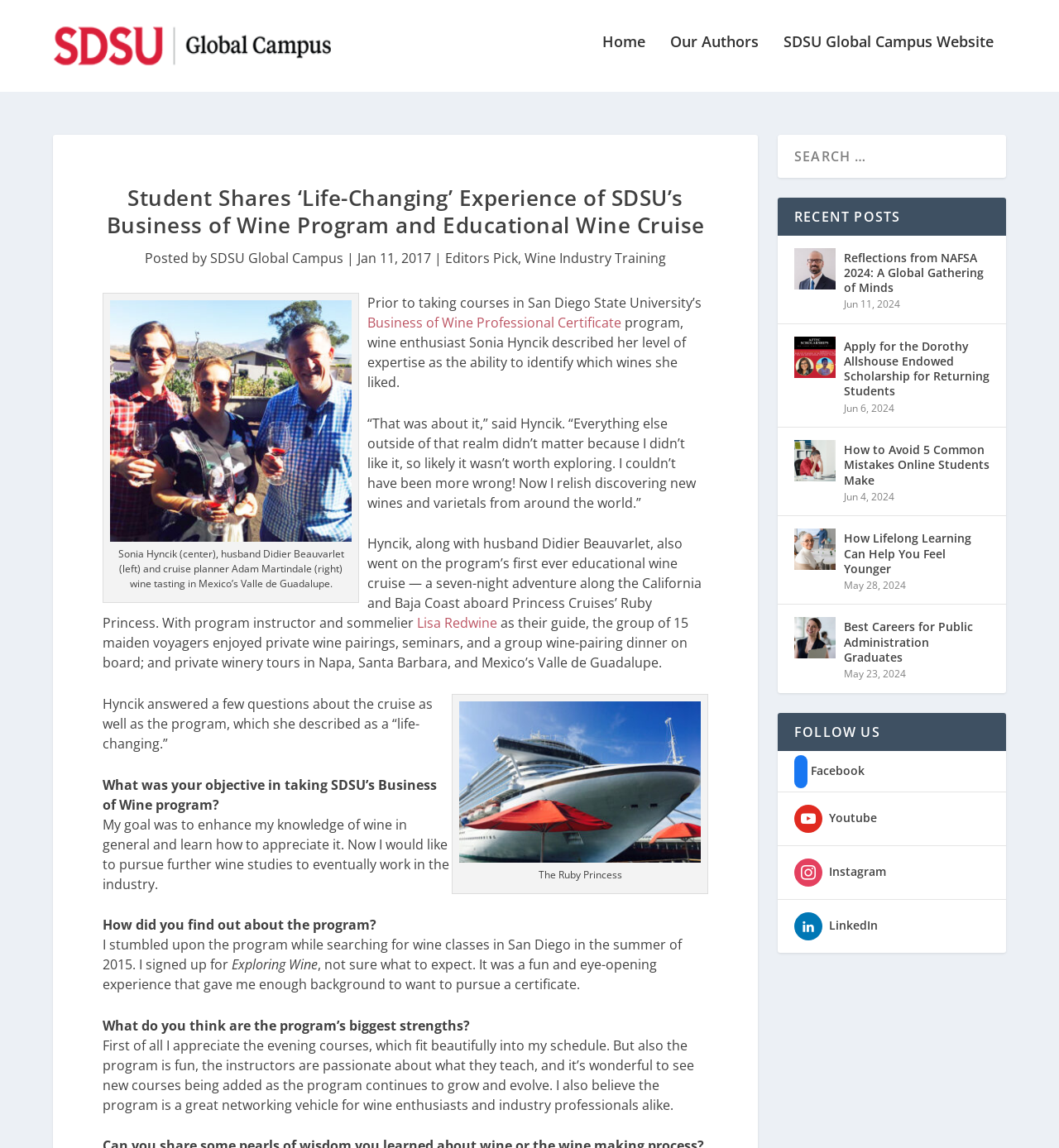Identify the bounding box coordinates of the element to click to follow this instruction: 'Read the 'Reflections from NAFSA 2024: A Global Gathering of Minds' article'. Ensure the coordinates are four float values between 0 and 1, provided as [left, top, right, bottom].

[0.75, 0.207, 0.789, 0.243]